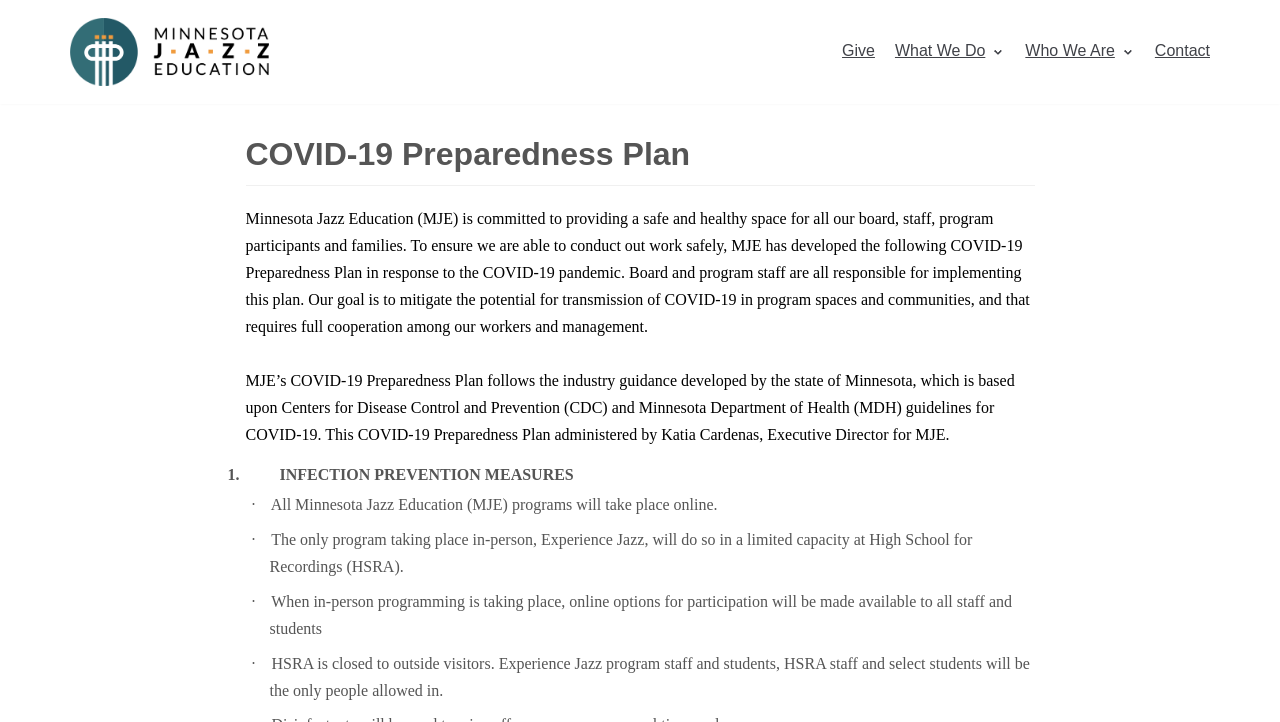Identify the bounding box coordinates for the UI element described as: "Give". The coordinates should be provided as four floats between 0 and 1: [left, top, right, bottom].

[0.658, 0.053, 0.684, 0.09]